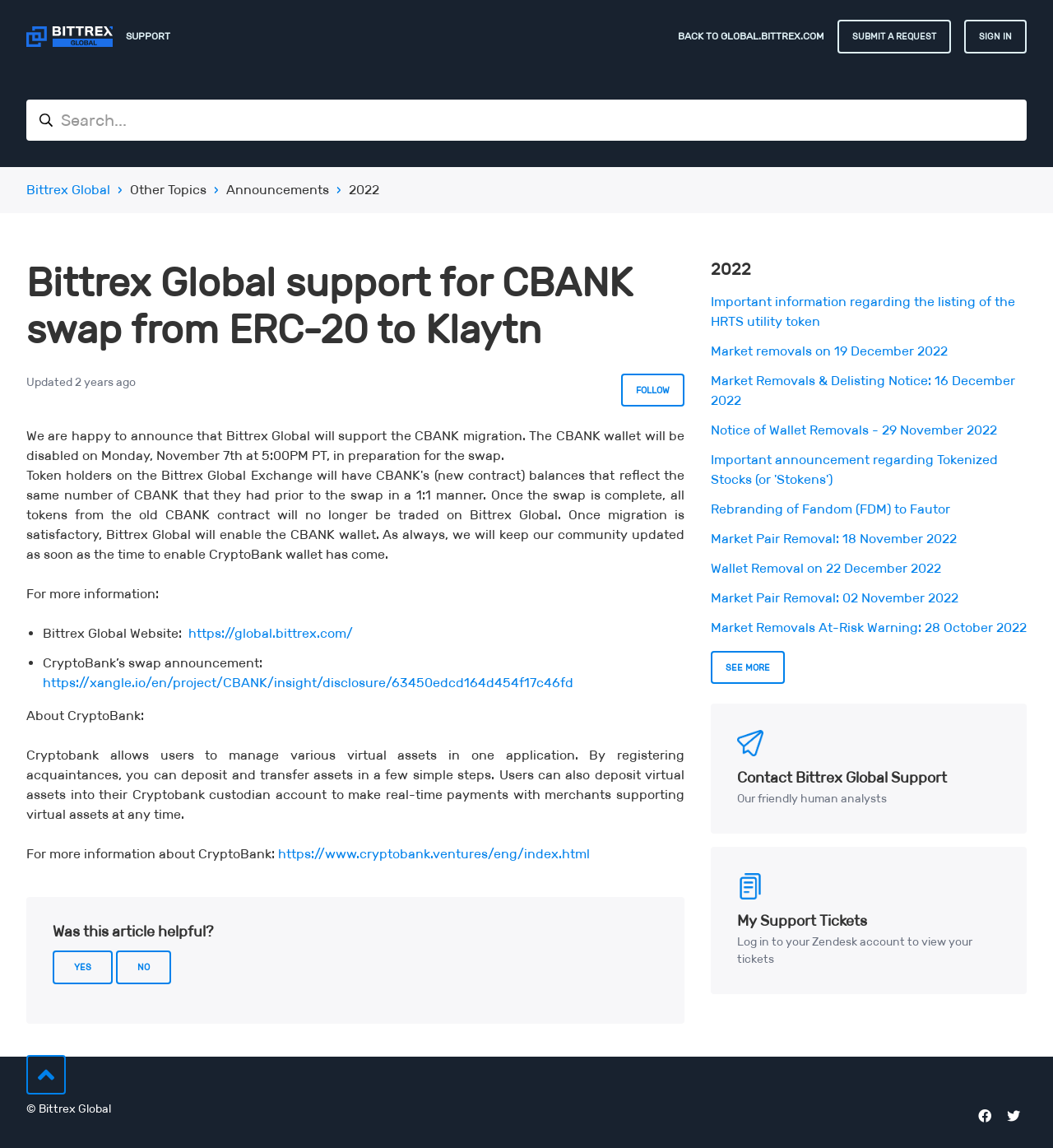What is the function of the 'Follow Article' button?
Using the details from the image, give an elaborate explanation to answer the question.

I found the answer by looking at the 'Follow Article' button, which is located below the article title. The button is described as 'Follow Article', suggesting that it allows users to follow the article and receive updates.